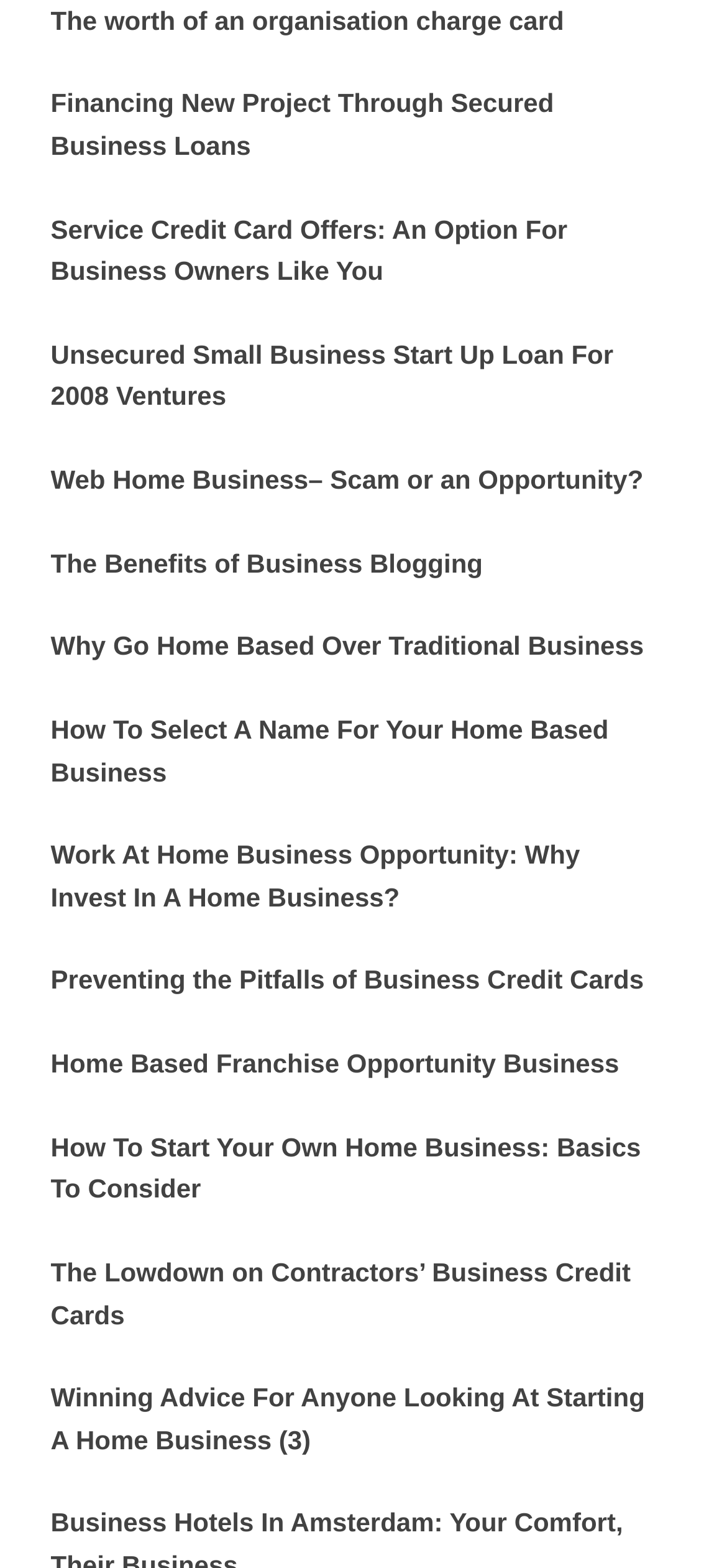Please use the details from the image to answer the following question comprehensively:
Are the links in alphabetical order?

I compared the OCR text of adjacent link elements and found that they are not in alphabetical order, as some links start with 'How' while others start with 'The' or 'Web'.